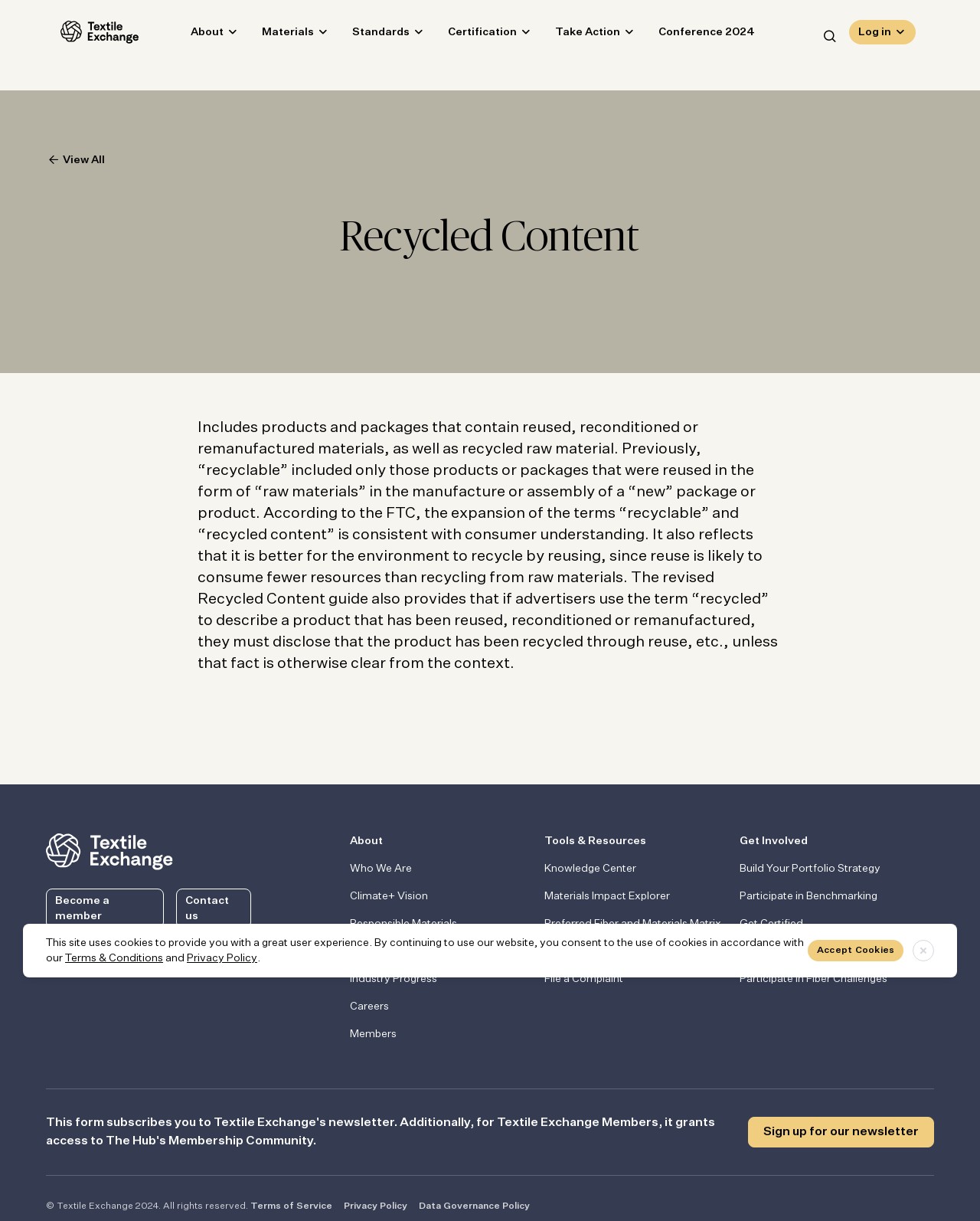Provide a one-word or brief phrase answer to the question:
What is the main topic of this webpage?

Recycled Content